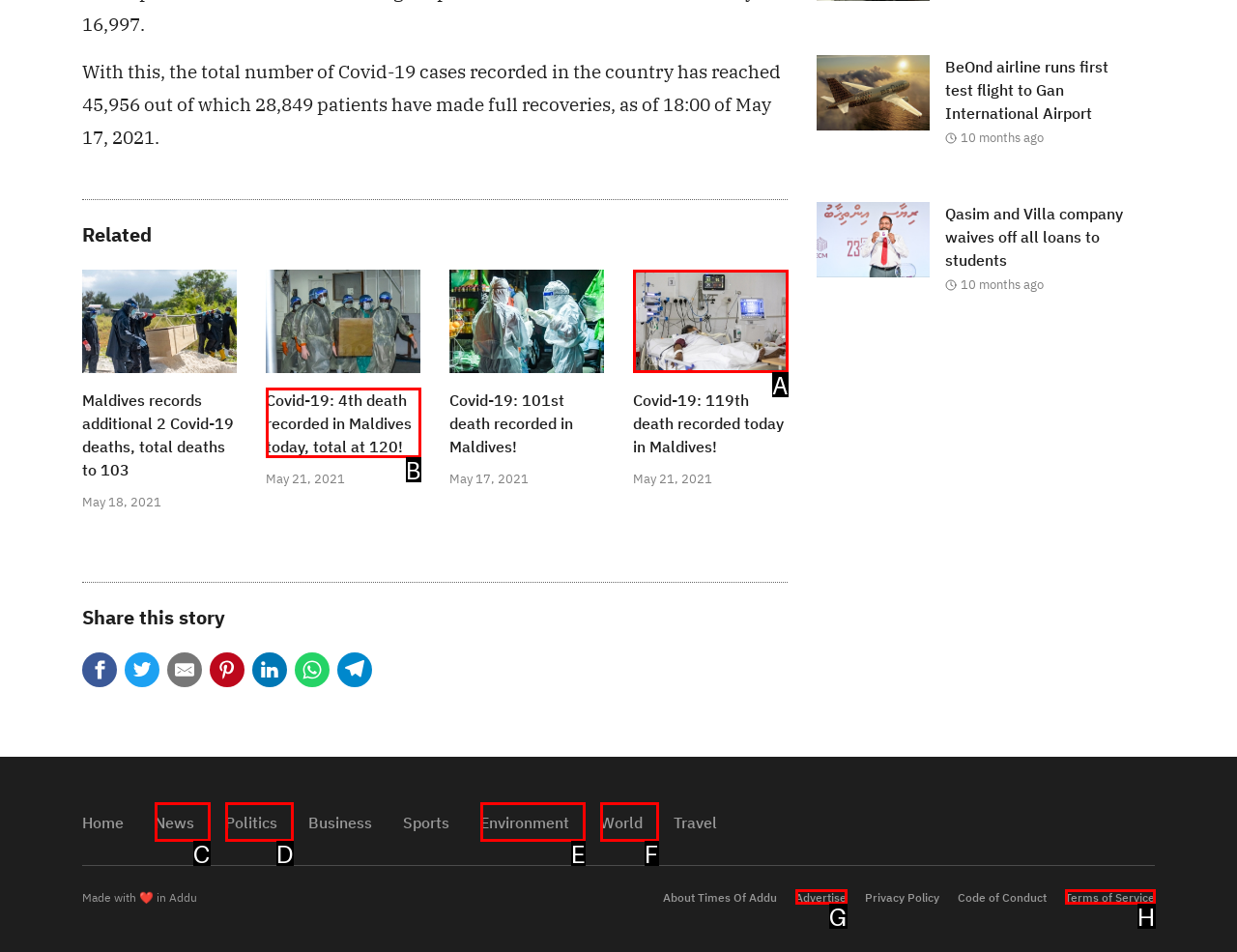Choose the option that aligns with the description: Environment
Respond with the letter of the chosen option directly.

E